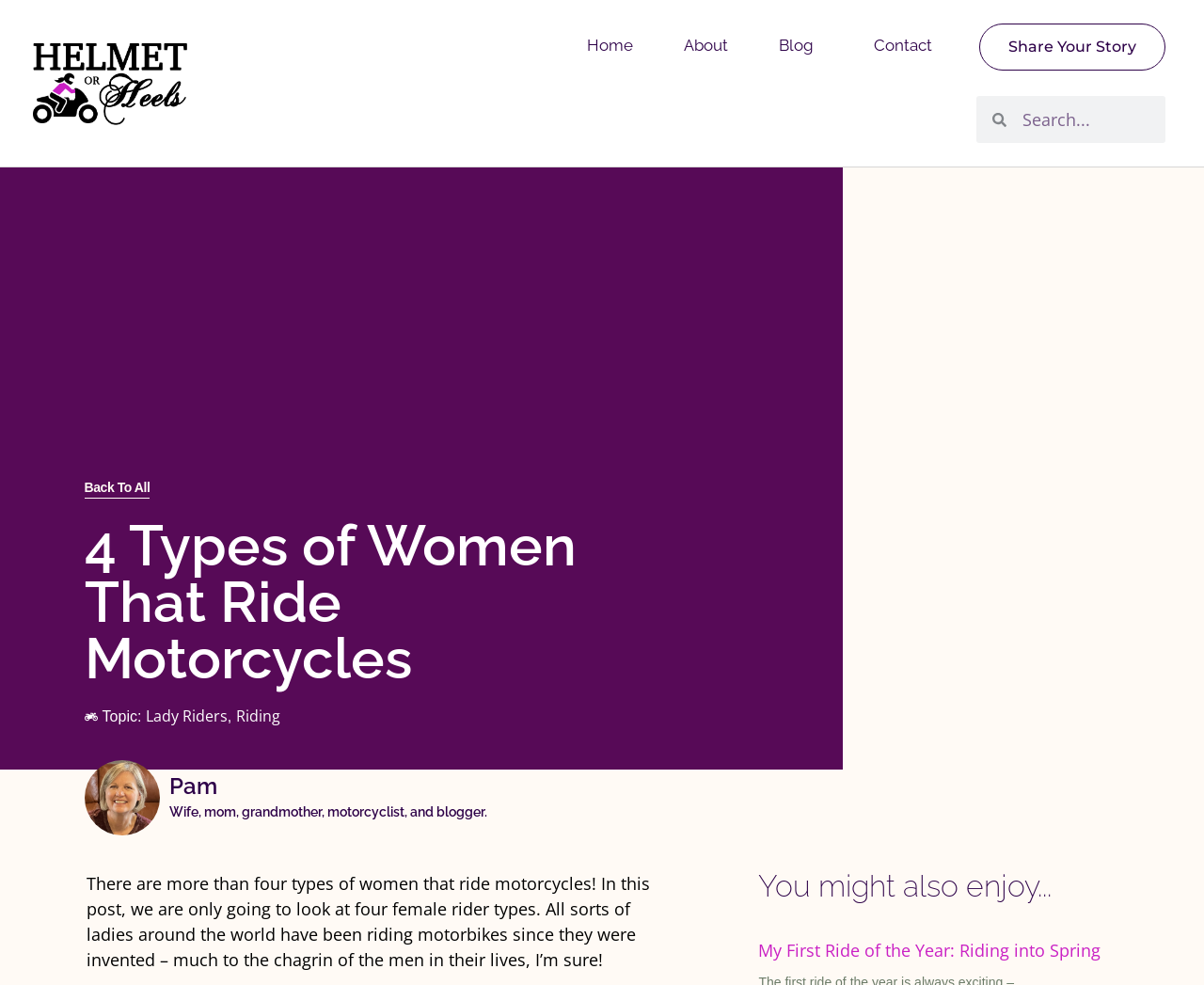Give a short answer using one word or phrase for the question:
What is the topic of the article?

Lady Riders, Riding